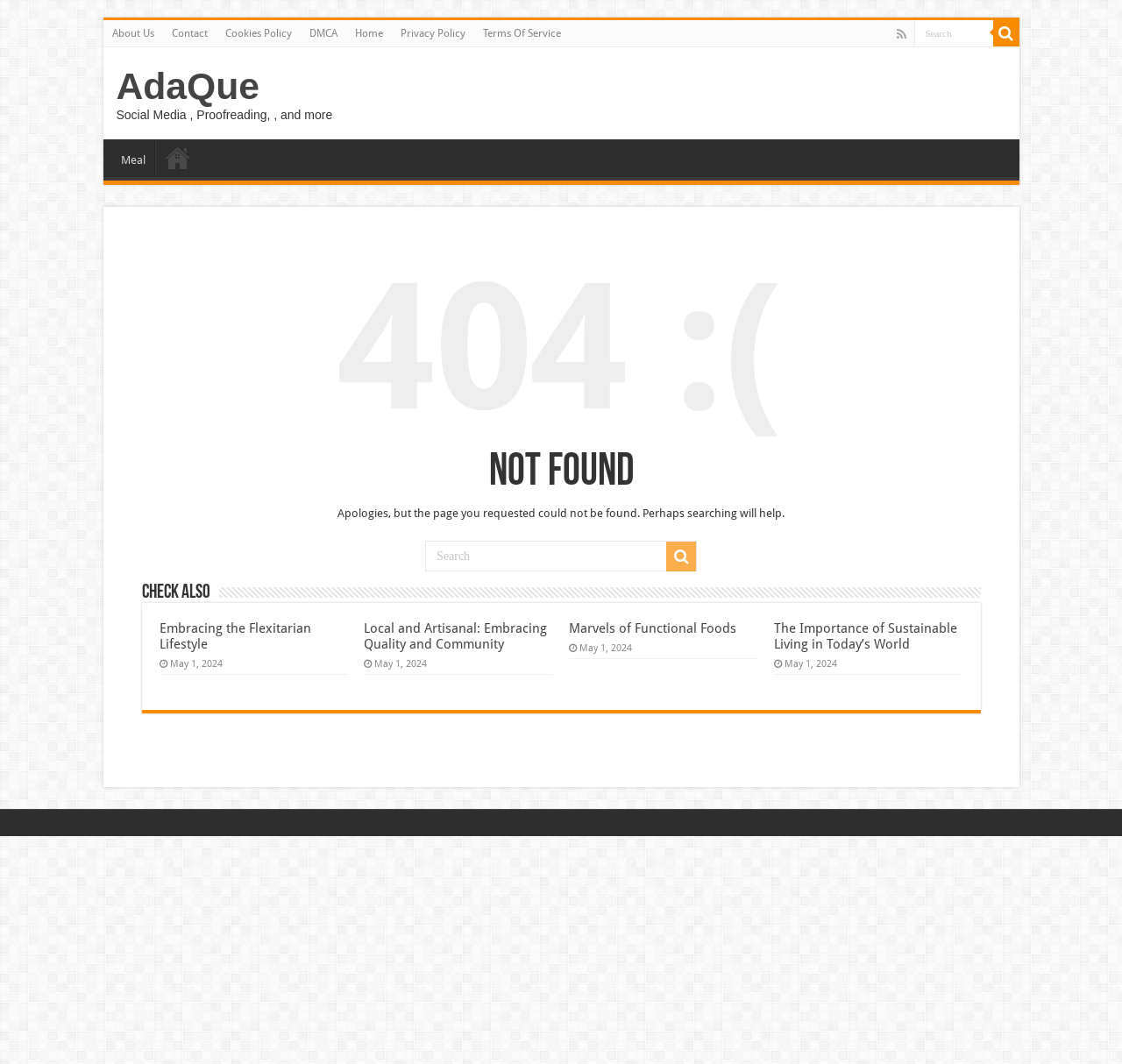How many search bars are present on the page?
Give a one-word or short phrase answer based on the image.

2